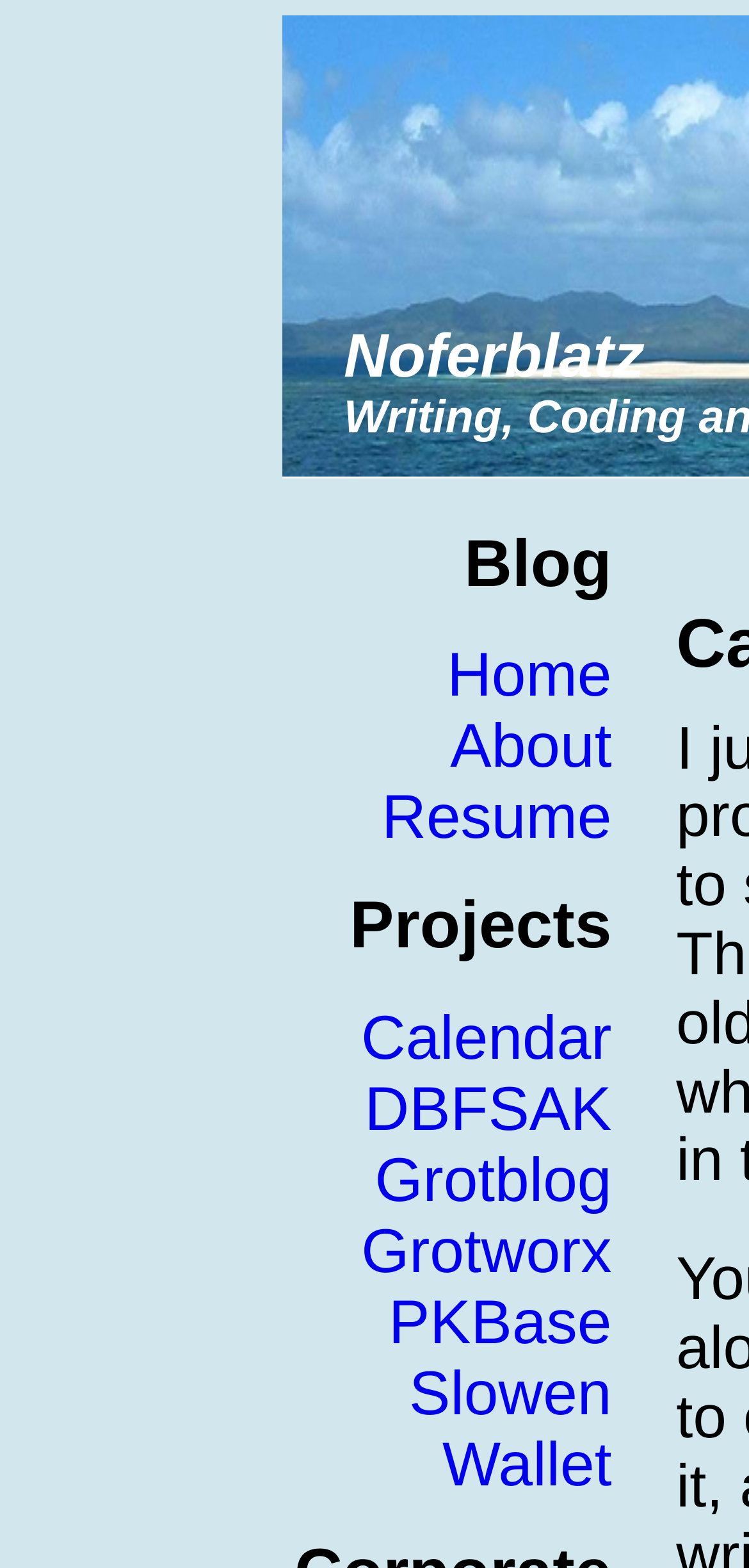Locate the coordinates of the bounding box for the clickable region that fulfills this instruction: "check resume".

[0.51, 0.499, 0.817, 0.543]